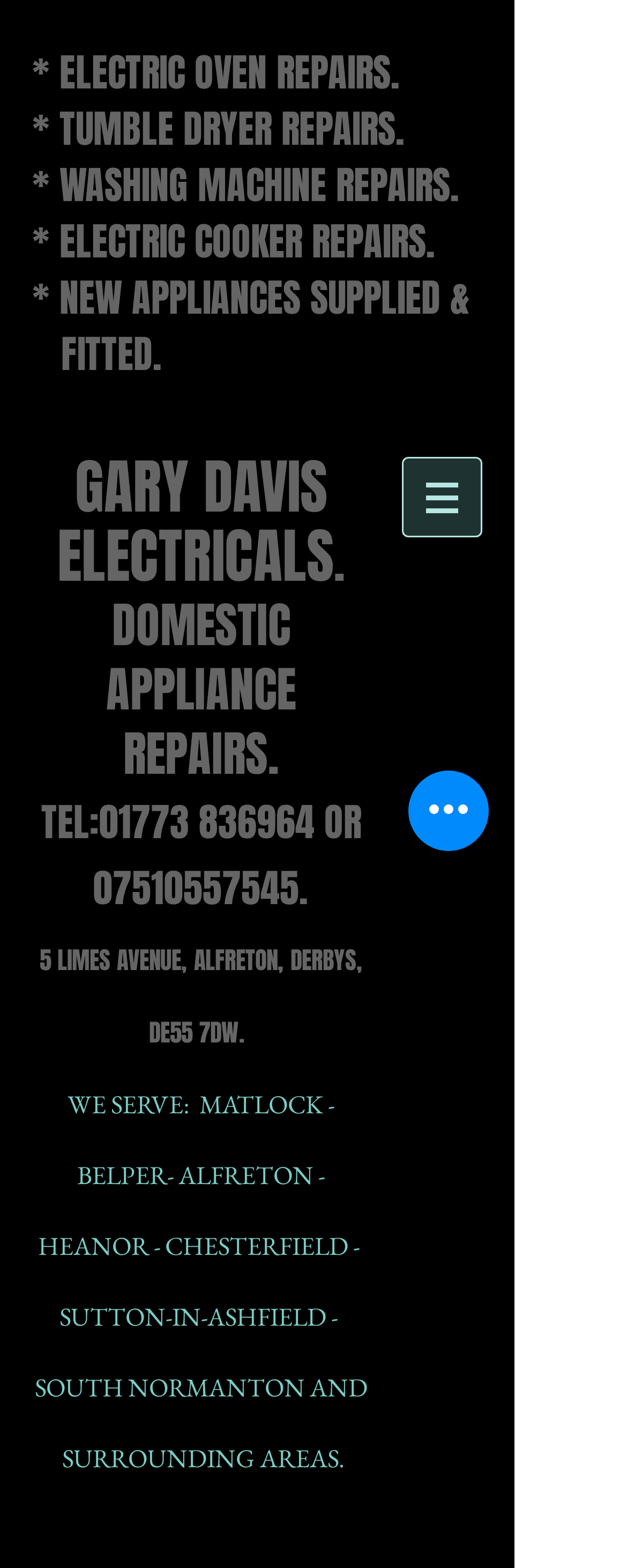Summarize the webpage comprehensively, mentioning all visible components.

The webpage is for Gary Davis Electricals, a domestic appliance repair service. At the top of the page, there is a heading that displays the company's name, contact information, and address. The contact information includes two phone numbers, 01773 836964 and 07510557545, which are clickable links. Below the address, there is a list of areas served by the company, including Matlock, Belper, Alfreton, Heanor, Chesterfield, Sutton-in-Ashfield, South Normanton, and surrounding areas.

To the right of the heading, there is a navigation menu labeled "Site" with a dropdown button. The button has a small image icon next to it.

Below the heading, there is another heading that lists the services offered by the company, including electric oven repairs, tumble dryer repairs, washing machine repairs, electric cooker repairs, and new appliance supply and fitting.

At the bottom right of the page, there is a button labeled "Quick actions".